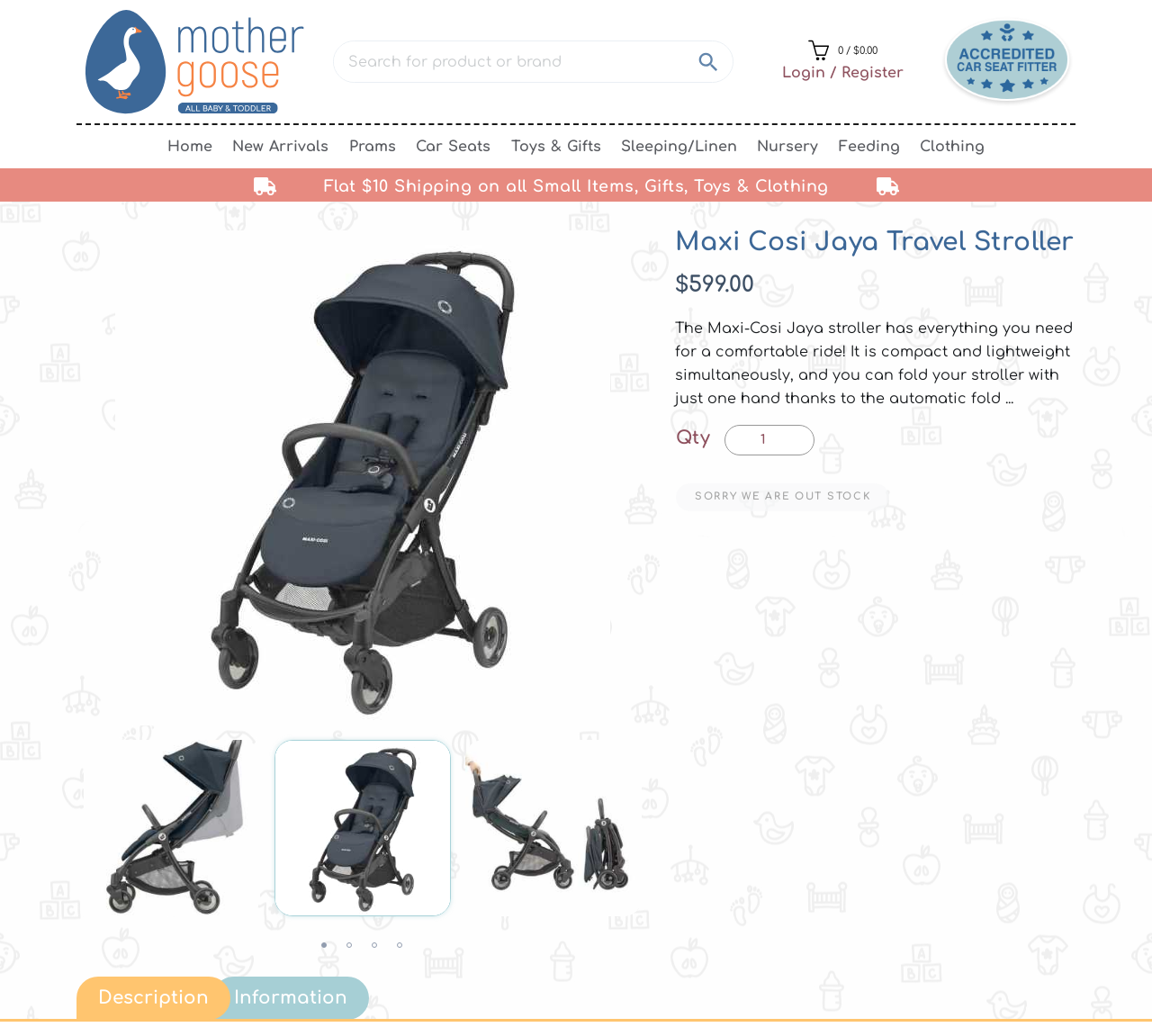Please mark the clickable region by giving the bounding box coordinates needed to complete this instruction: "Login or register".

[0.679, 0.06, 0.784, 0.082]